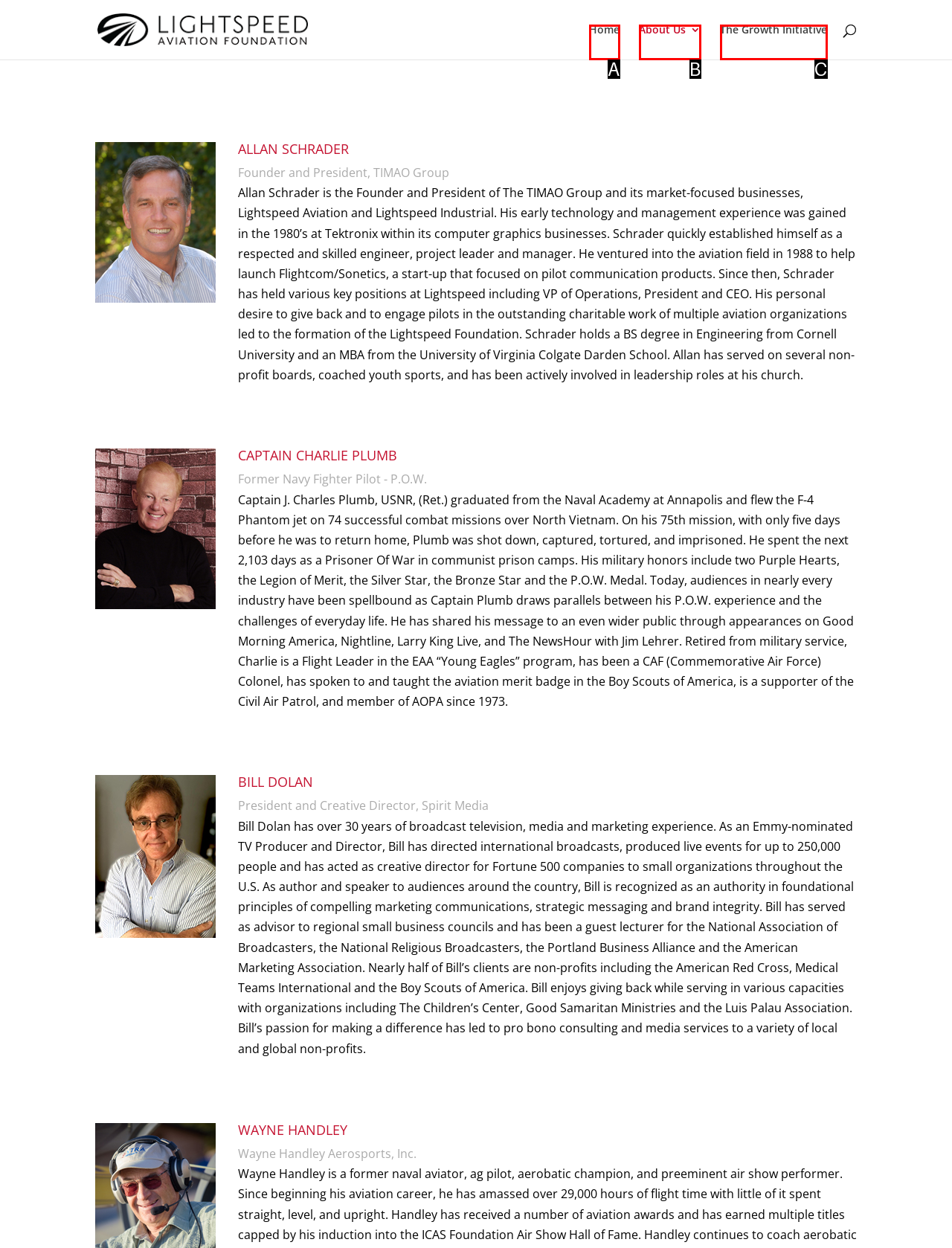From the provided options, pick the HTML element that matches the description: About Us. Respond with the letter corresponding to your choice.

B